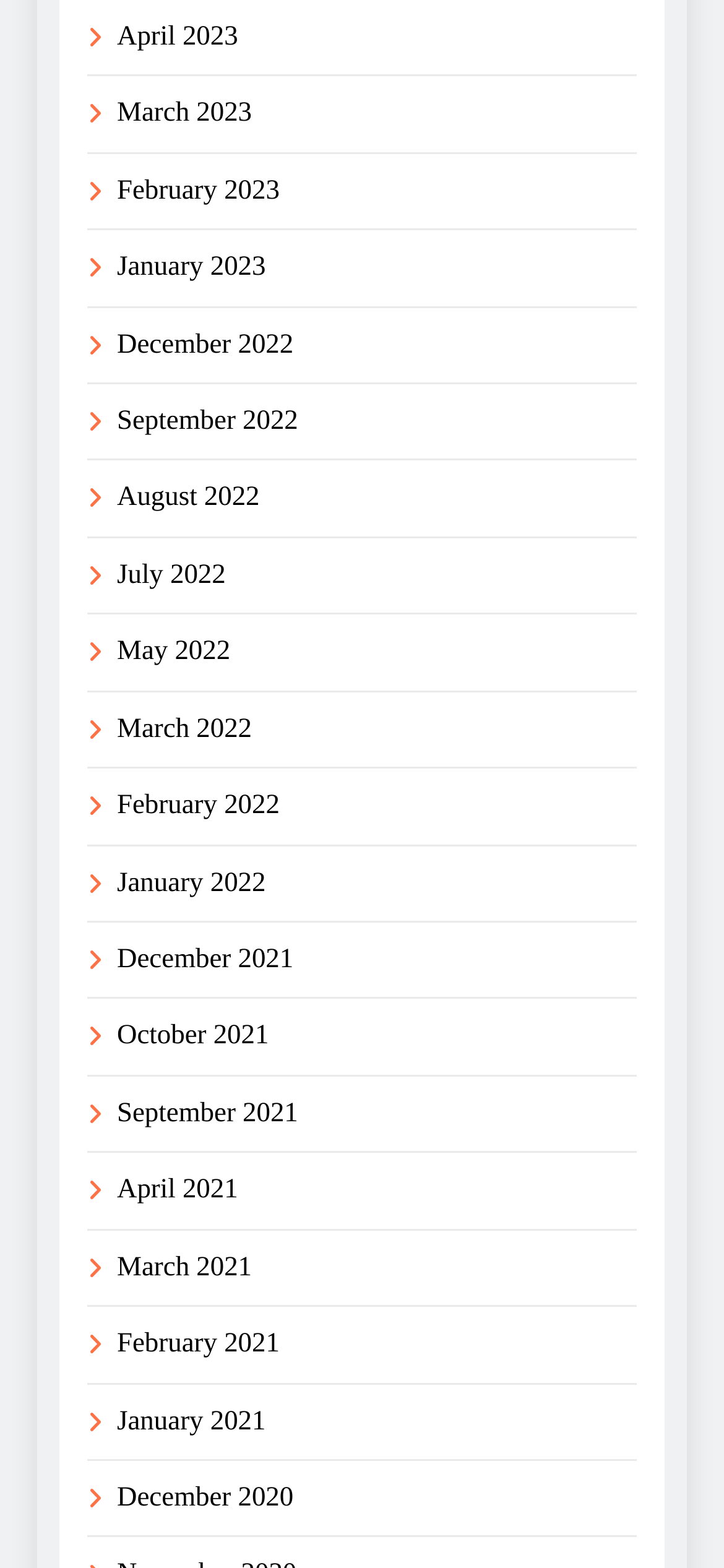Identify the bounding box coordinates of the HTML element based on this description: "Search".

None